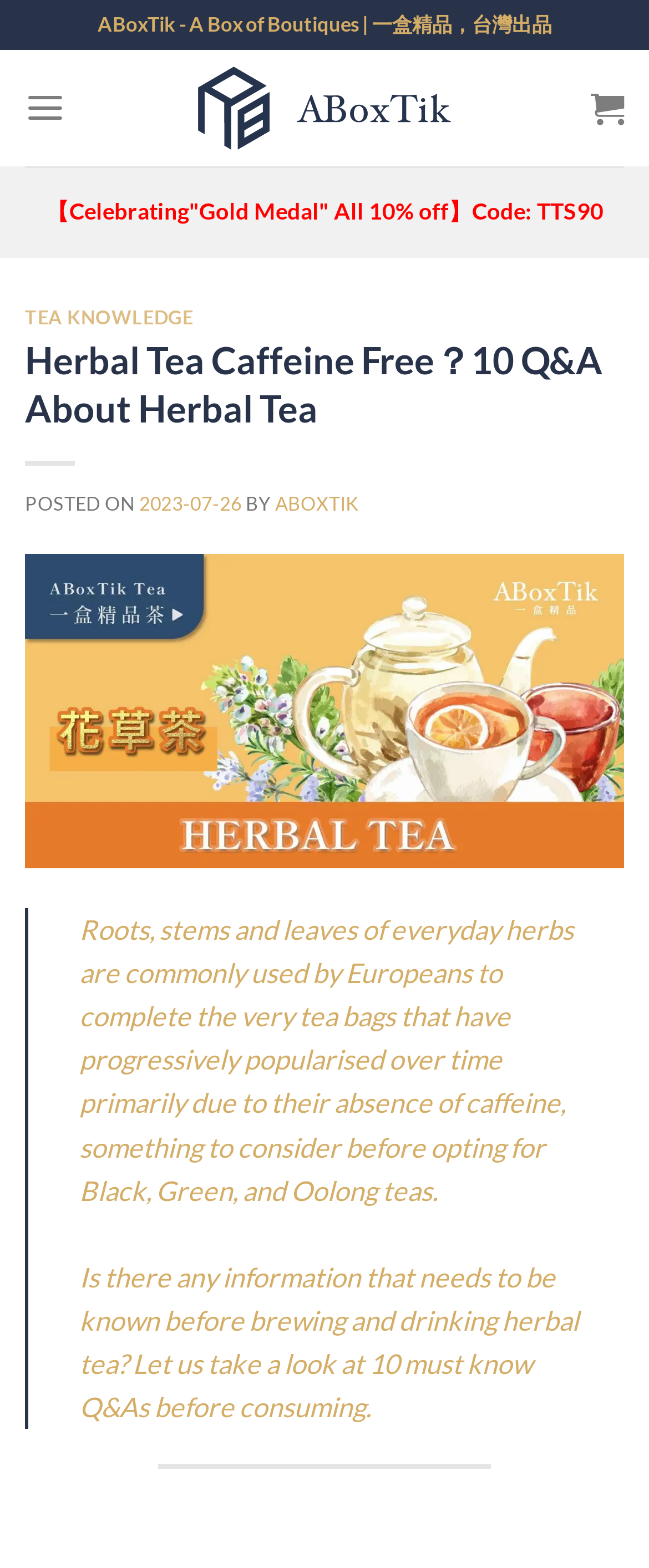What is the author of the article?
Provide a detailed answer to the question, using the image to inform your response.

The author of the article can be found below the heading, where it says 'BY ABOXTIK'.